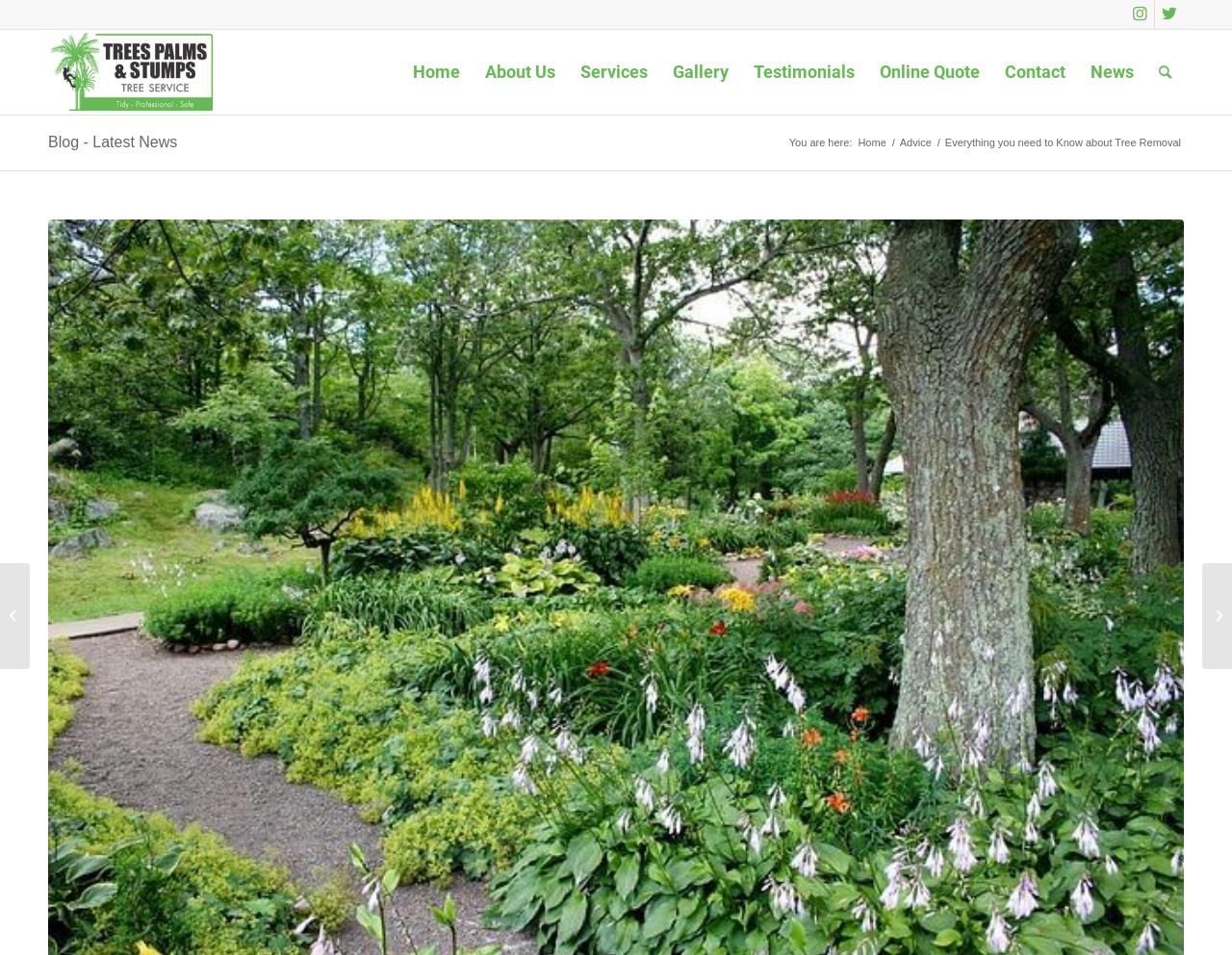What is the topic of the latest article?
Please answer the question with a detailed response using the information from the screenshot.

I looked at the title of the main content section and found that it is 'Everything you need to Know about Tree Removal', which suggests that the latest article is about tree removal.